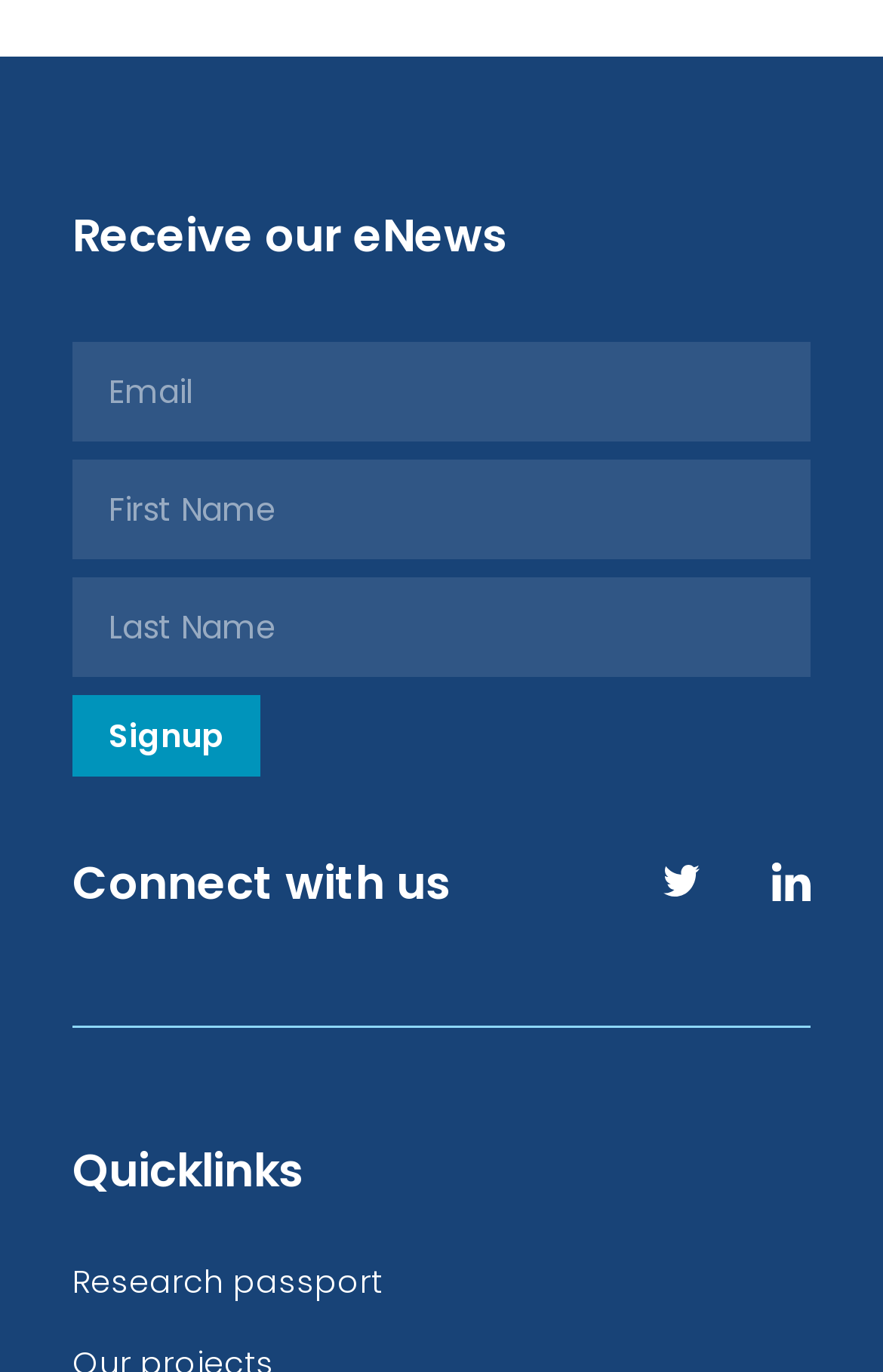Examine the screenshot and answer the question in as much detail as possible: What is the position of the 'Signup' button?

The 'Signup' button has a y1 coordinate of 0.506, which is greater than the y1 coordinates of the textboxes. This indicates that the button is positioned below the textboxes.